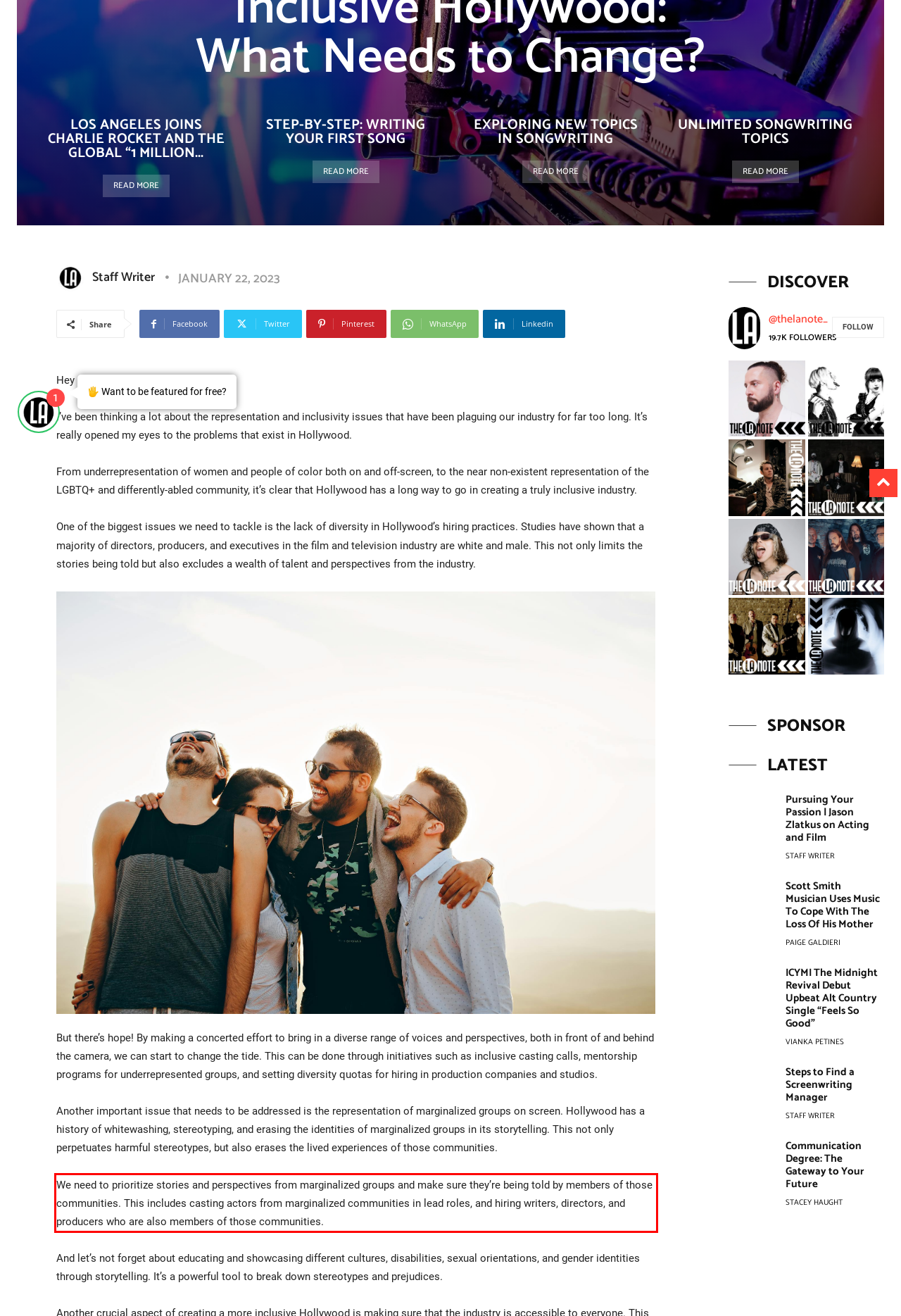Please examine the webpage screenshot and extract the text within the red bounding box using OCR.

We need to prioritize stories and perspectives from marginalized groups and make sure they’re being told by members of those communities. This includes casting actors from marginalized communities in lead roles, and hiring writers, directors, and producers who are also members of those communities.